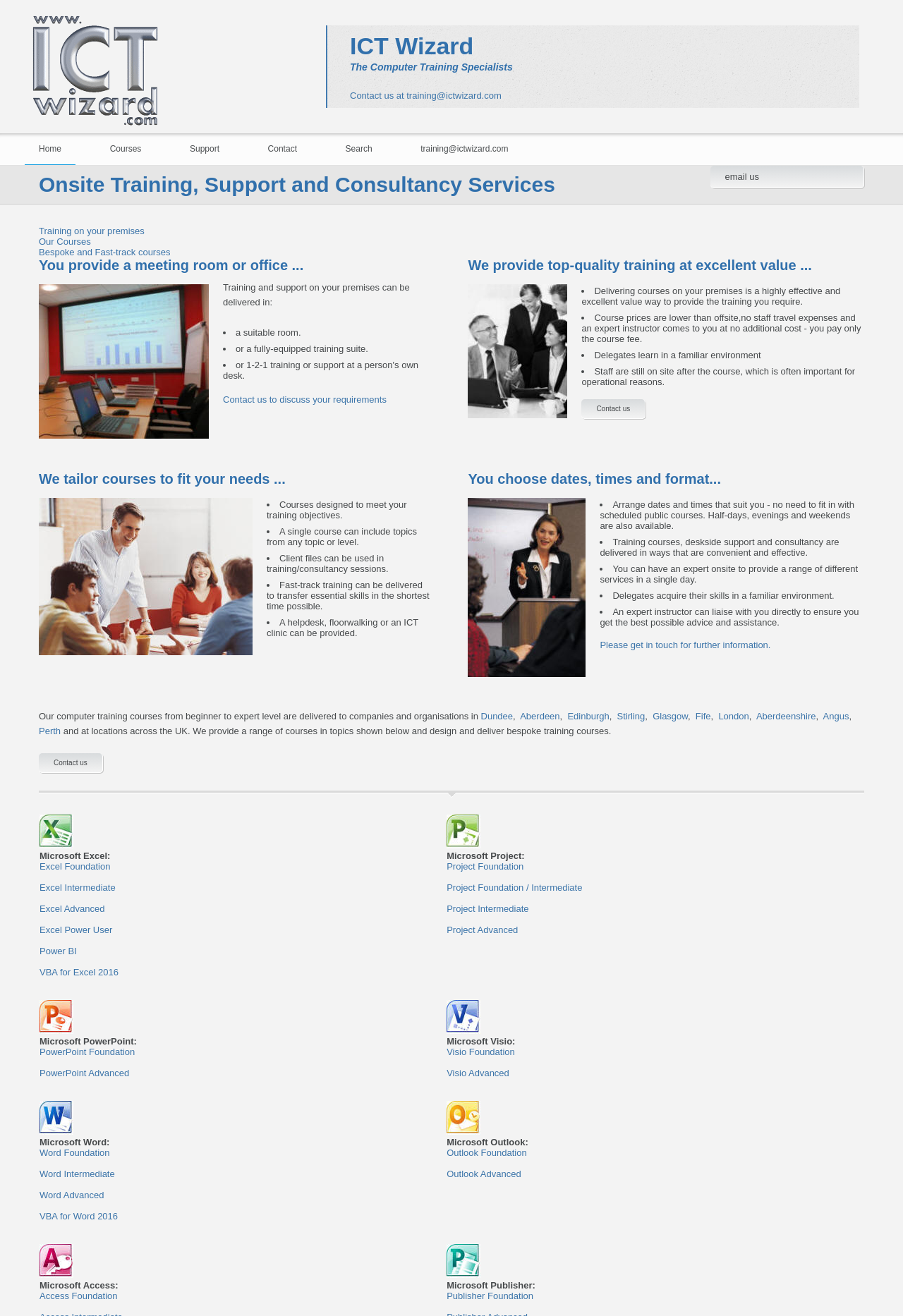Provide a thorough summary of the webpage.

This webpage is about ICT Wizard, a company that provides onsite computer training courses, support, and consultancy services. At the top of the page, there is a logo with the company name and a link to the homepage. Below the logo, there is a heading that reads "ICT Wizard" followed by a subheading that describes the company as "The Computer Training Specialists".

On the left side of the page, there is a navigation menu with links to different sections of the website, including "Home", "Courses", "Support", "Contact", and "Search". Below the navigation menu, there are links to specific courses, such as "Excel", "Project", "VBA", and "Word".

The main content of the page is divided into three sections. The first section describes the benefits of onsite training, including the convenience of having training delivered on the company's premises, the cost-effectiveness of not having to pay for staff travel, and the ability to tailor courses to meet specific needs. There is also an image of a meeting room with a trainer and delegates.

The second section highlights the flexibility of ICT Wizard's training services, including the ability to choose dates, times, and formats that suit the company's needs. There is also an image of a calendar with a trainer and delegates.

The third section describes the company's approach to training, including the use of expert instructors, the provision of top-quality training at excellent value, and the ability to deliver courses in a familiar environment. There is also an image of a trainer with delegates.

Throughout the page, there are links to contact the company to discuss requirements, as well as a call to action to arrange a course. The page also includes a heading that reads "Onsite Training, Support and Consultancy Services" and a subheading that describes the company's services.